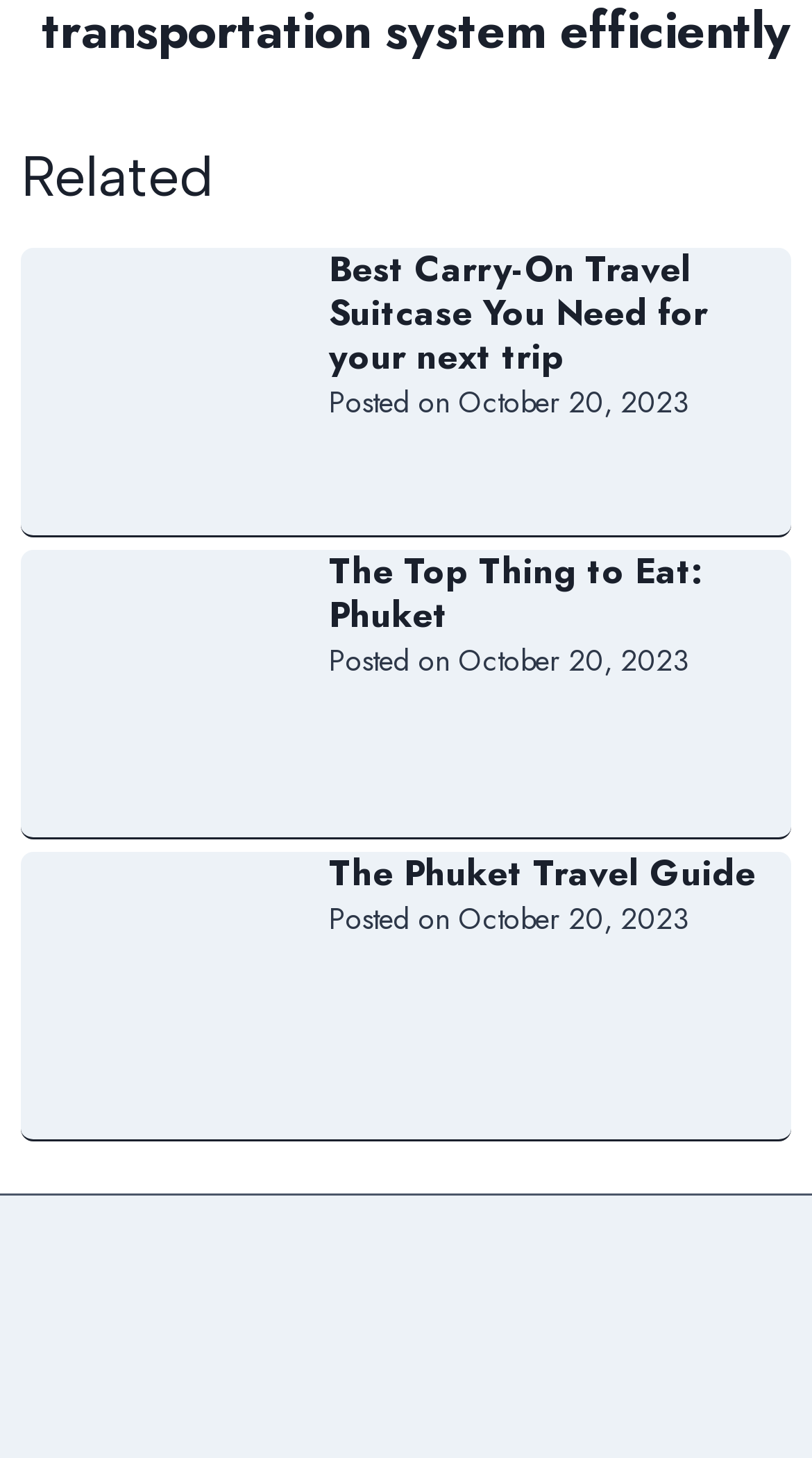Please answer the following question using a single word or phrase: 
How many articles are on this webpage?

3